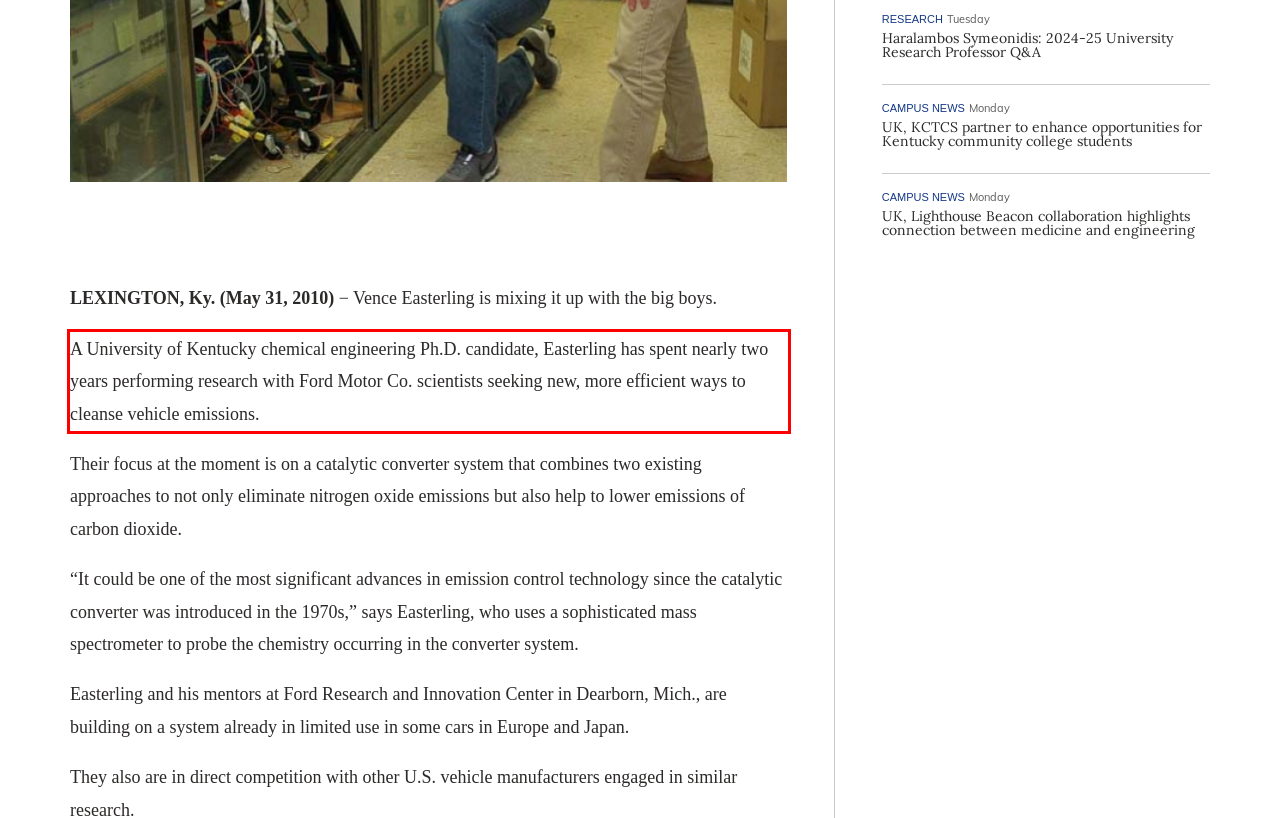Please identify and extract the text content from the UI element encased in a red bounding box on the provided webpage screenshot.

A University of Kentucky chemical engineering Ph.D. candidate, Easterling has spent nearly two years performing research with Ford Motor Co. scientists seeking new, more efficient ways to cleanse vehicle emissions.